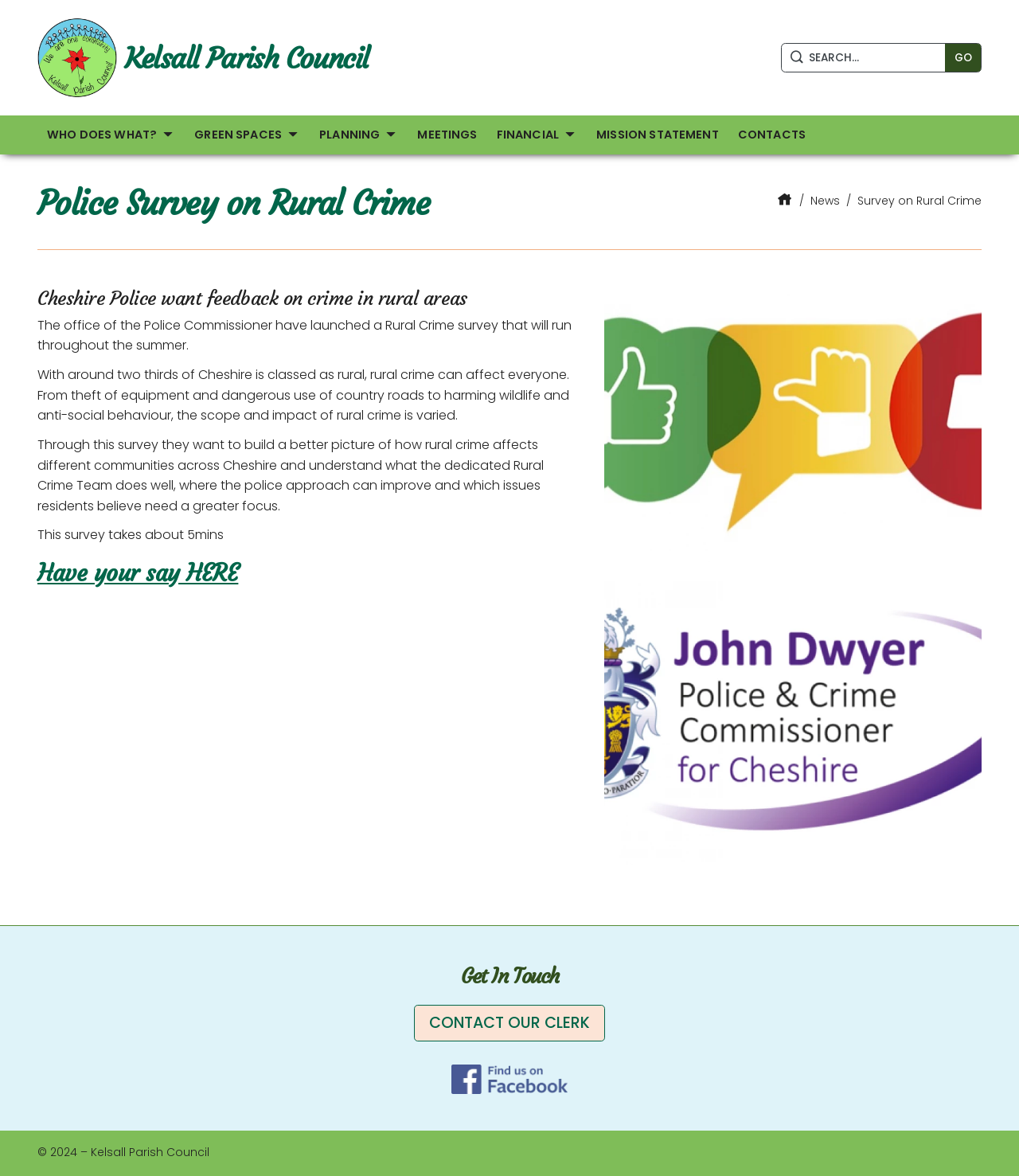Bounding box coordinates are specified in the format (top-left x, top-left y, bottom-right x, bottom-right y). All values are floating point numbers bounded between 0 and 1. Please provide the bounding box coordinate of the region this sentence describes: Have your say HERE

[0.037, 0.475, 0.234, 0.499]